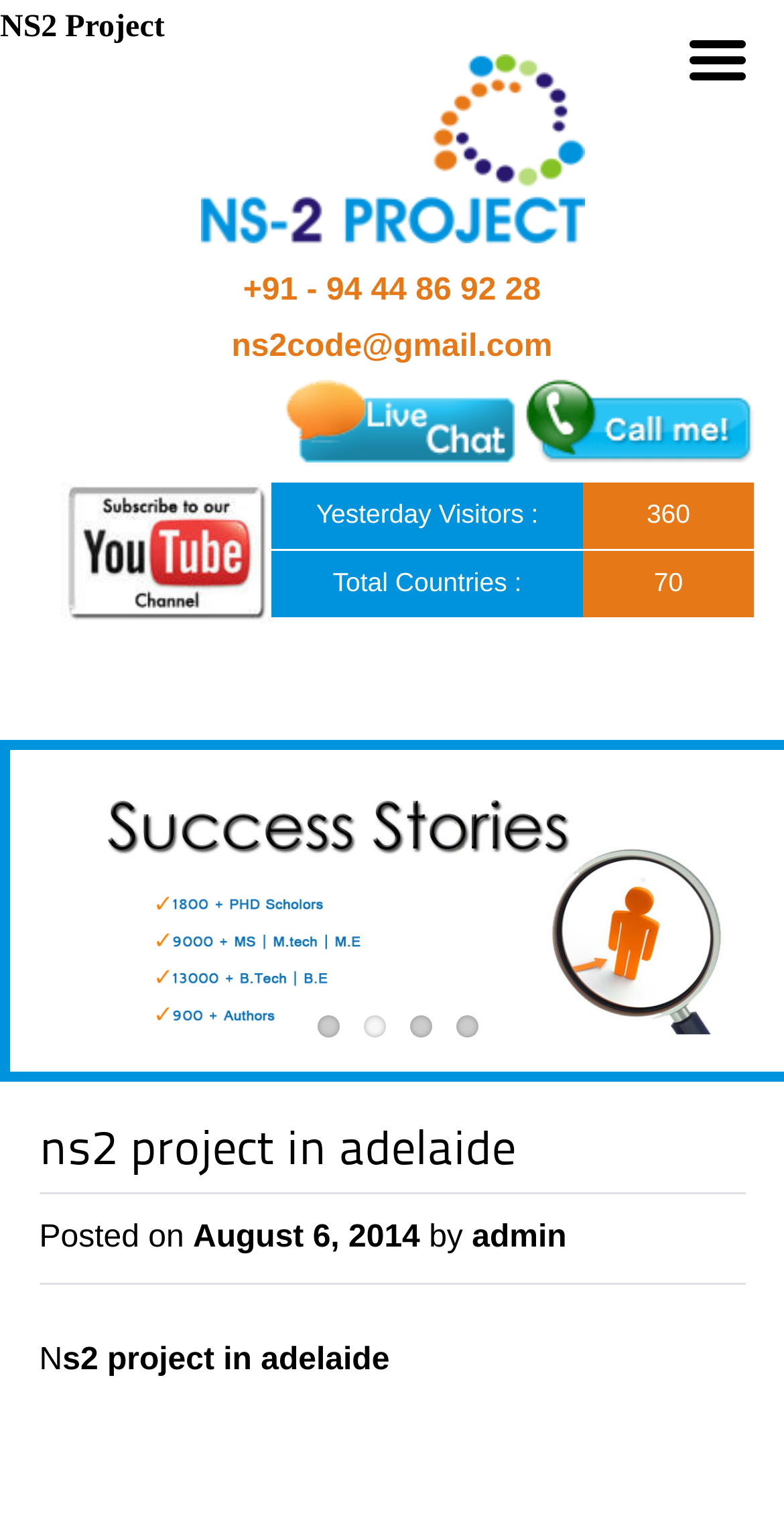Utilize the details in the image to thoroughly answer the following question: Who is the author of the article?

I found the author of the article by looking at the link elements on the webpage. One of the link elements has the text 'admin', which appears to be the author of the article.